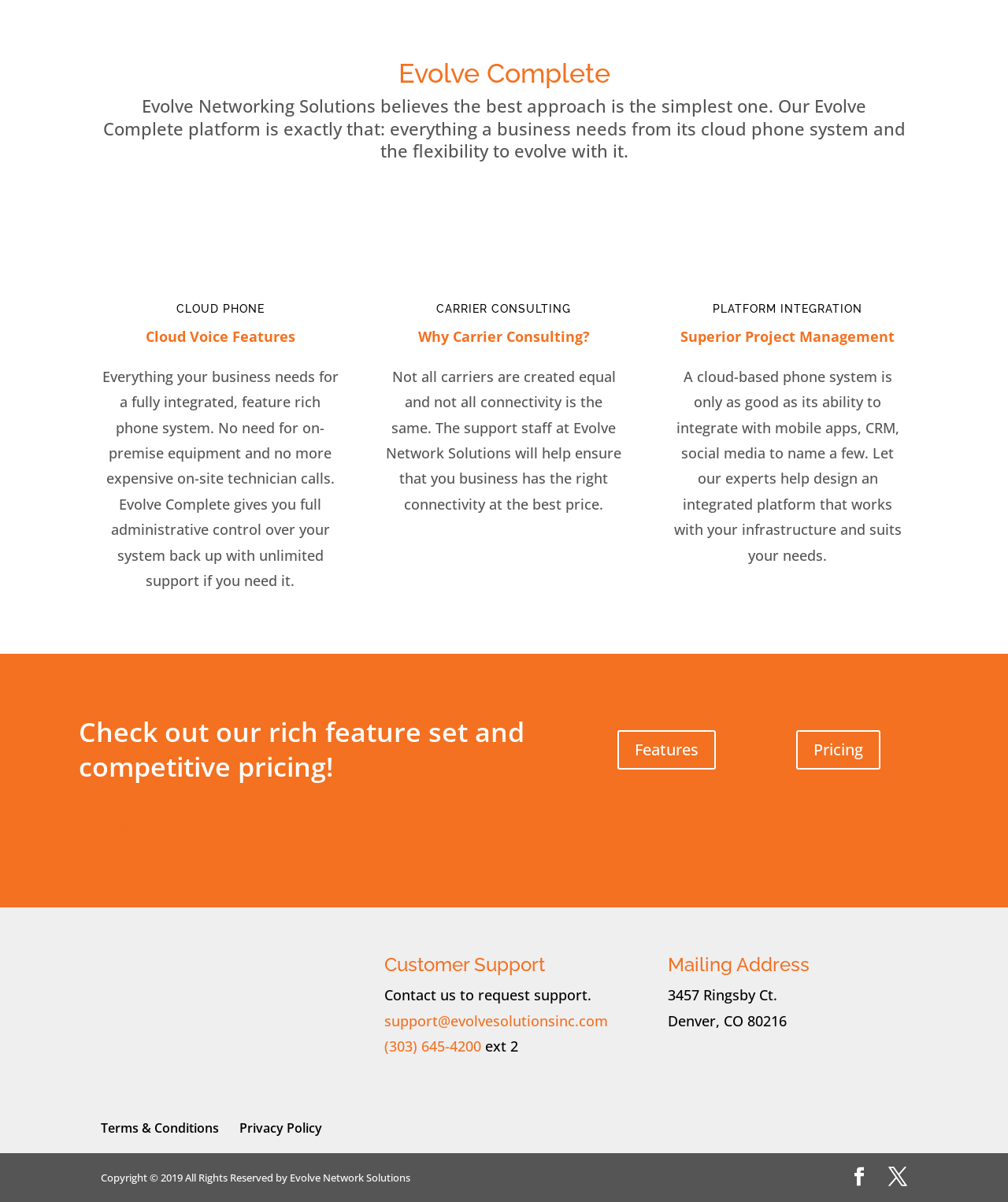Find the bounding box of the UI element described as follows: "Pricing".

[0.79, 0.607, 0.874, 0.64]